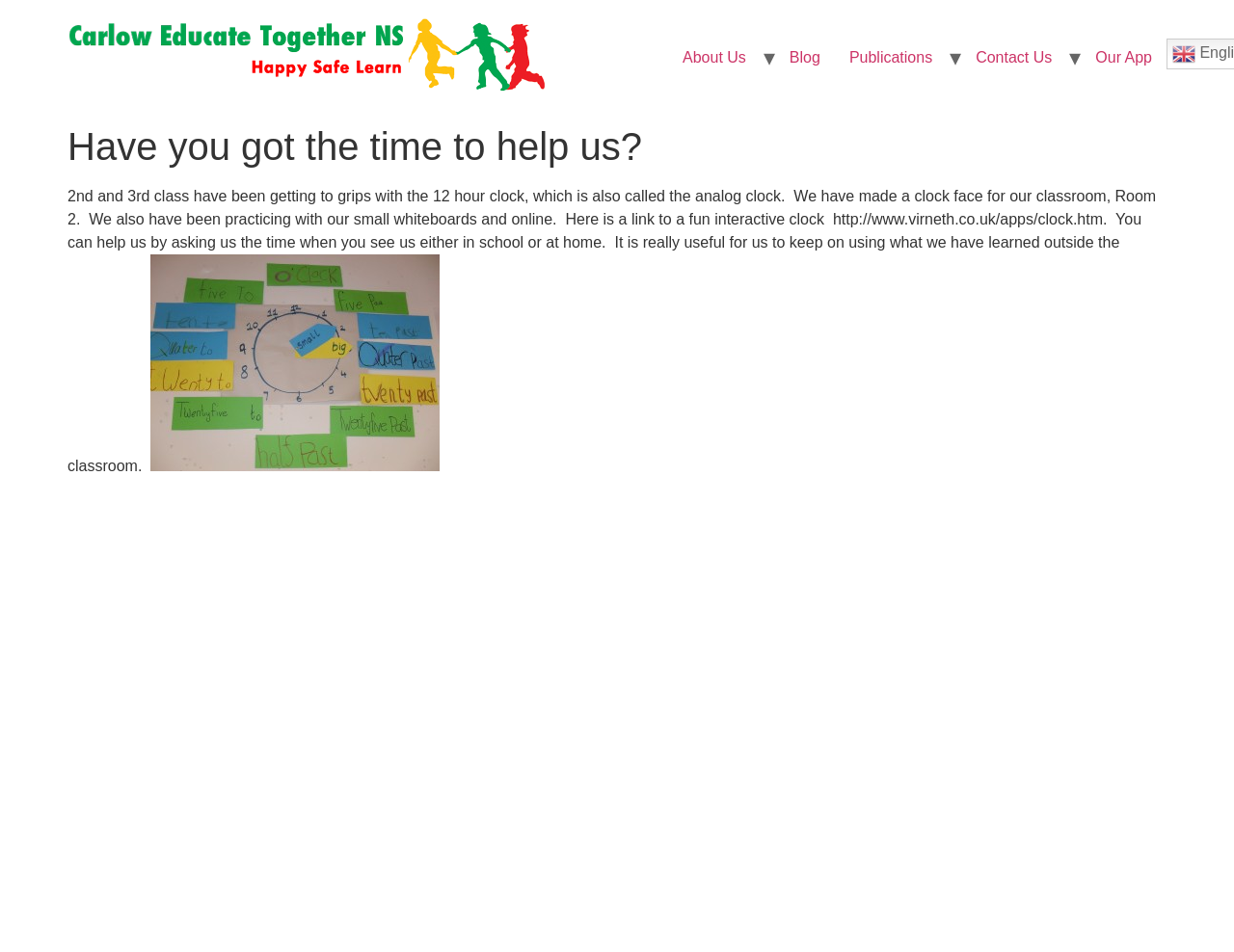Generate the main heading text from the webpage.

Have you got the time to help us?